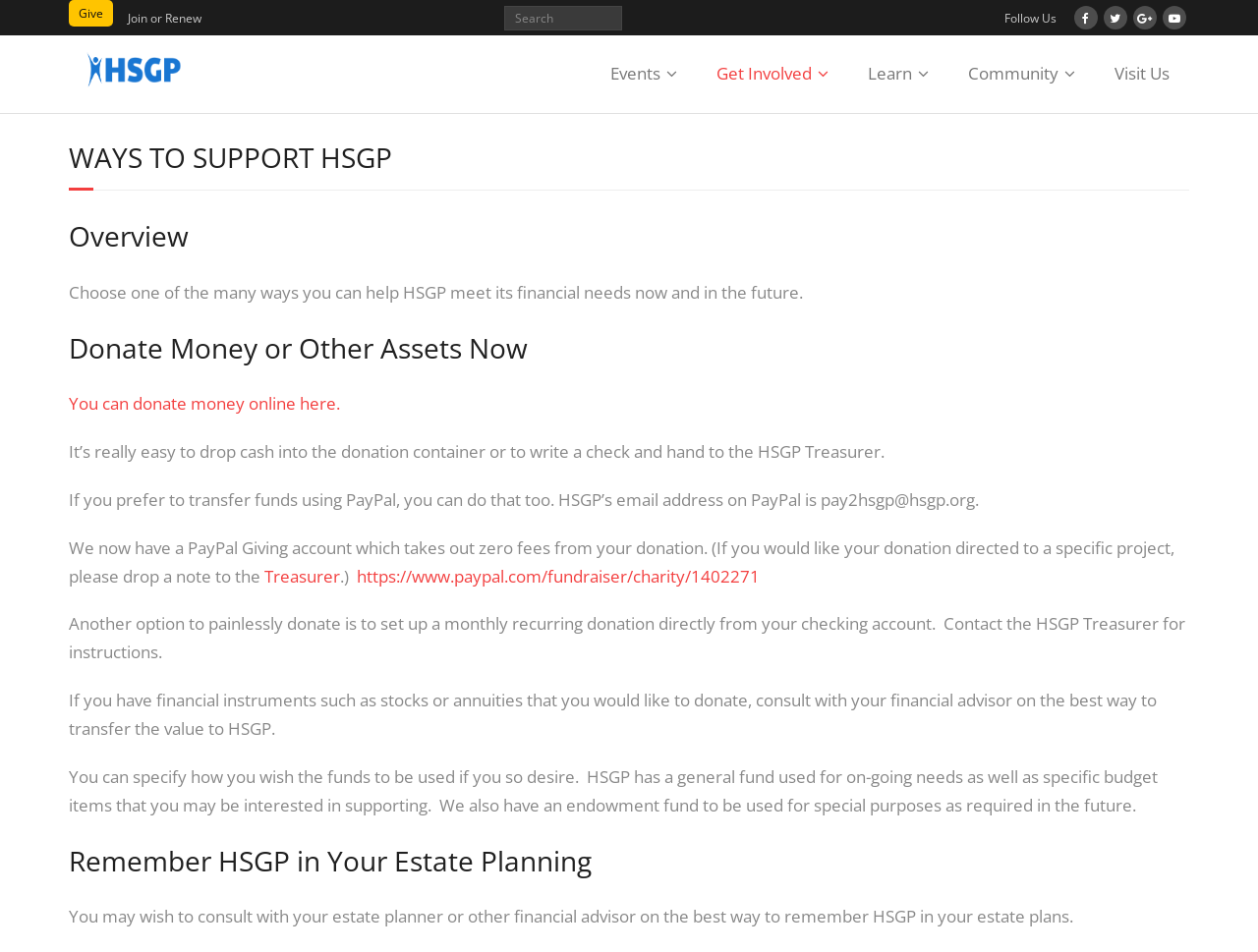What is the email address for PayPal donations?
Using the visual information, reply with a single word or short phrase.

pay2hsgp@hsgp.org